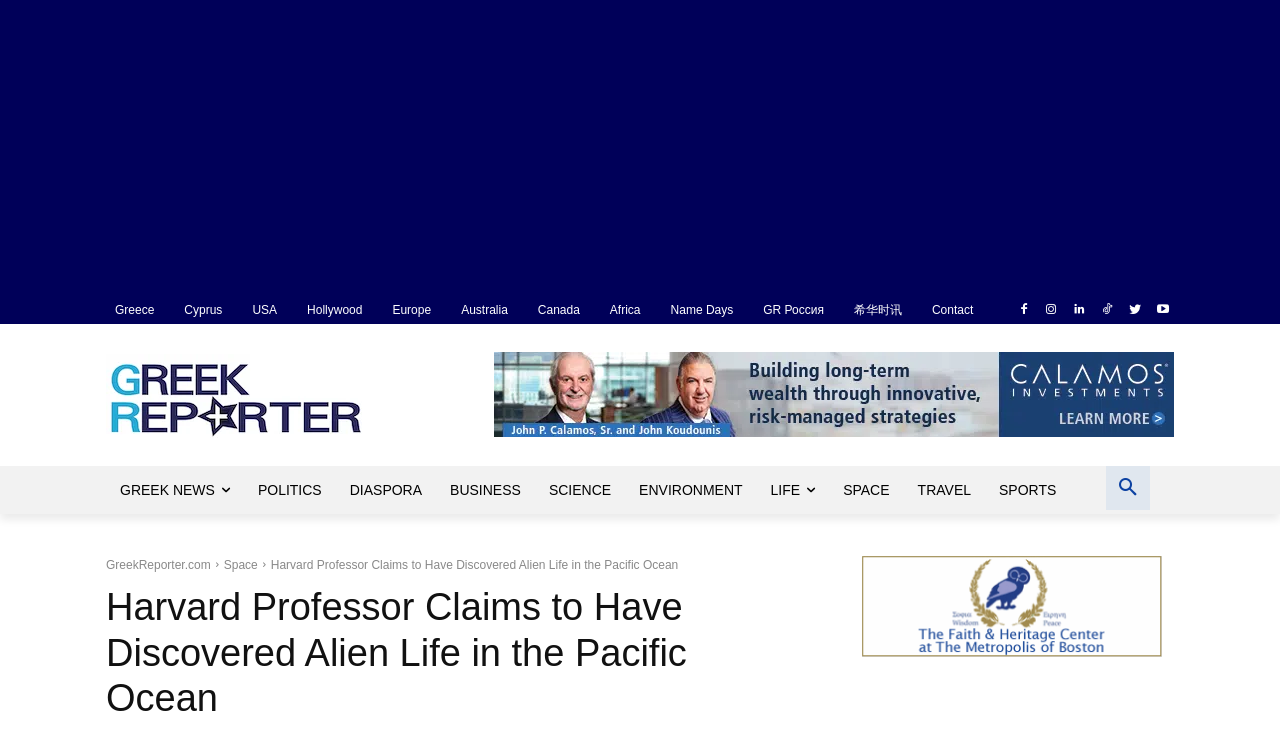Determine the bounding box coordinates of the element's region needed to click to follow the instruction: "Read the news about Harvard Professor claiming to have discovered alien life". Provide these coordinates as four float numbers between 0 and 1, formatted as [left, top, right, bottom].

[0.212, 0.75, 0.53, 0.769]